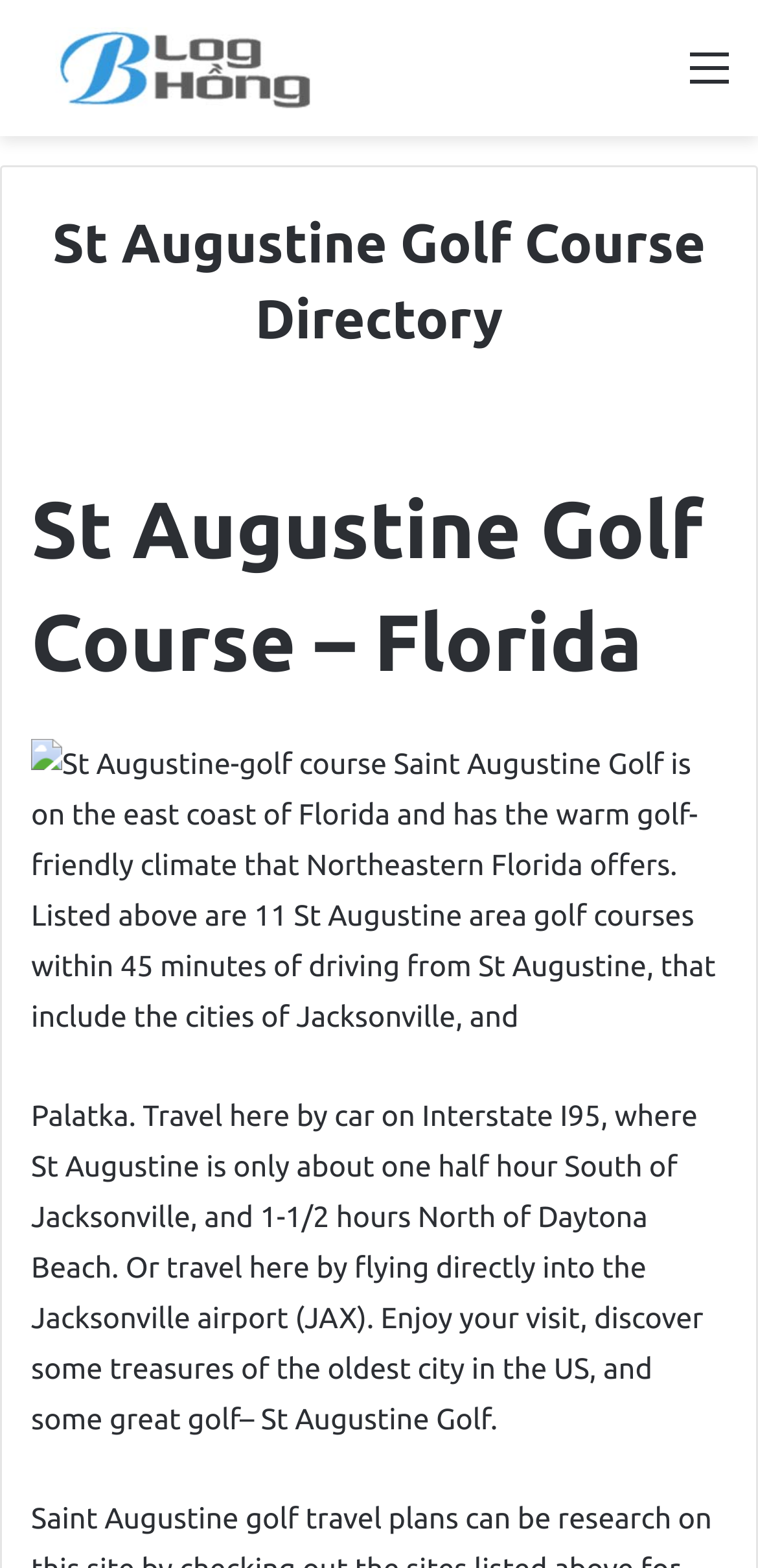How many golf courses are listed in St Augustine area?
Please provide a single word or phrase as your answer based on the screenshot.

11